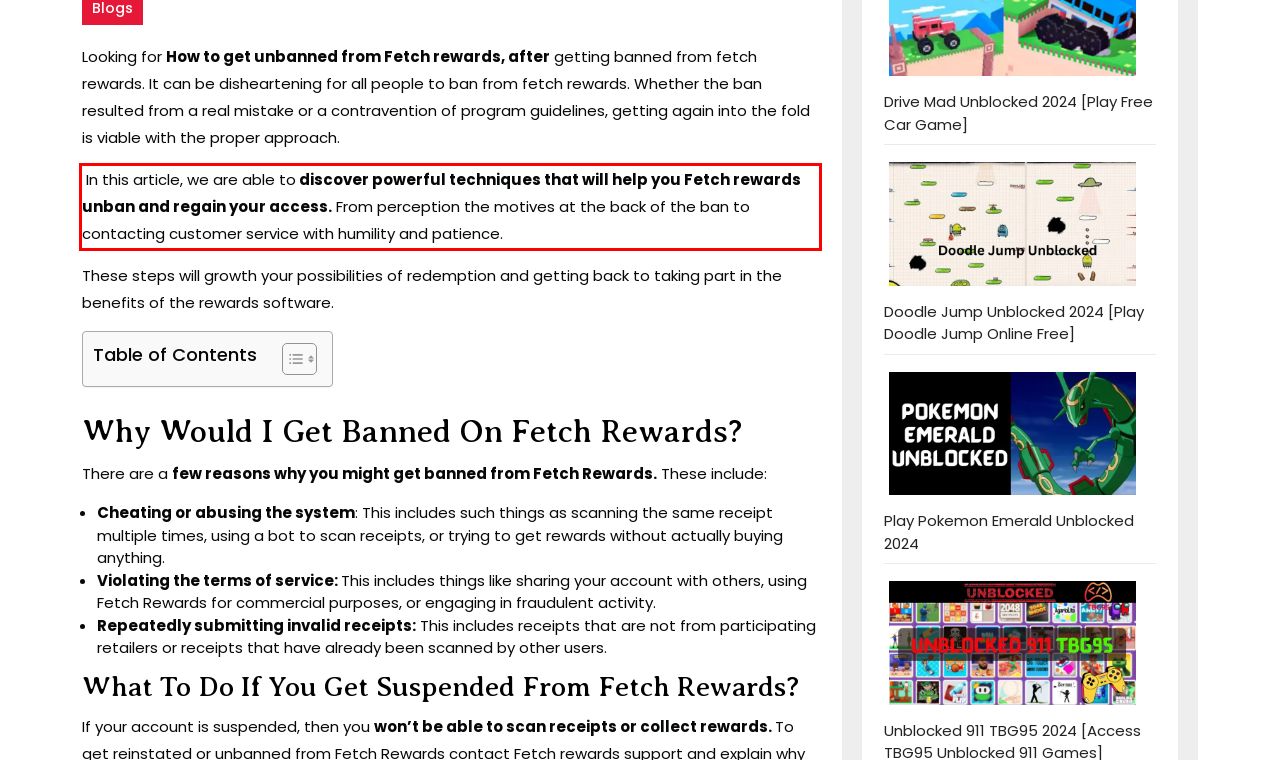Analyze the screenshot of the webpage and extract the text from the UI element that is inside the red bounding box.

In this article, we are able to discover powerful techniques that will help you Fetch rewards unban and regain your access. From perception the motives at the back of the ban to contacting customer service with humility and patience.